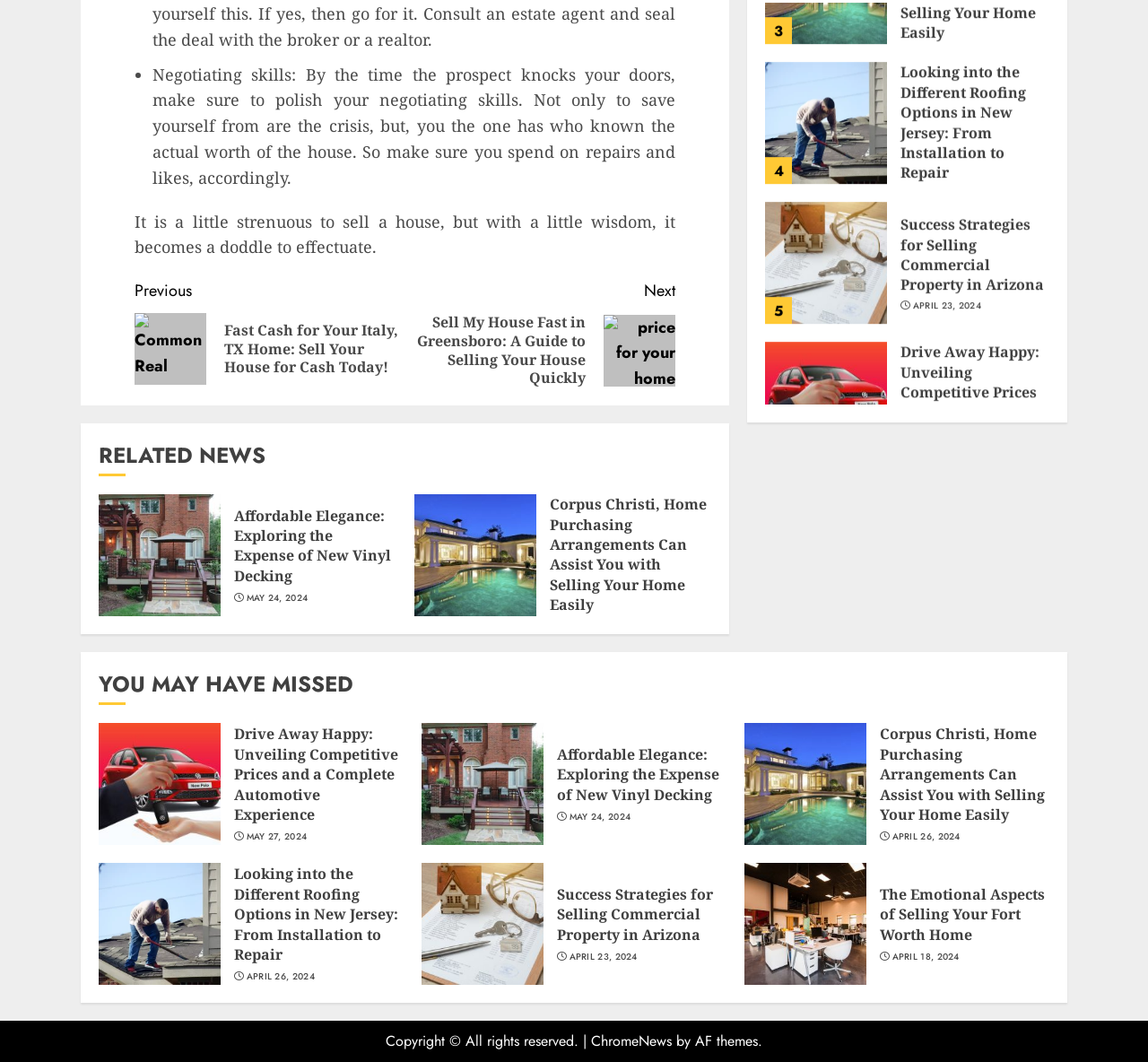From the screenshot, find the bounding box of the UI element matching this description: "May 24, 2024". Supply the bounding box coordinates in the form [left, top, right, bottom], each a float between 0 and 1.

[0.795, 0.753, 0.849, 0.765]